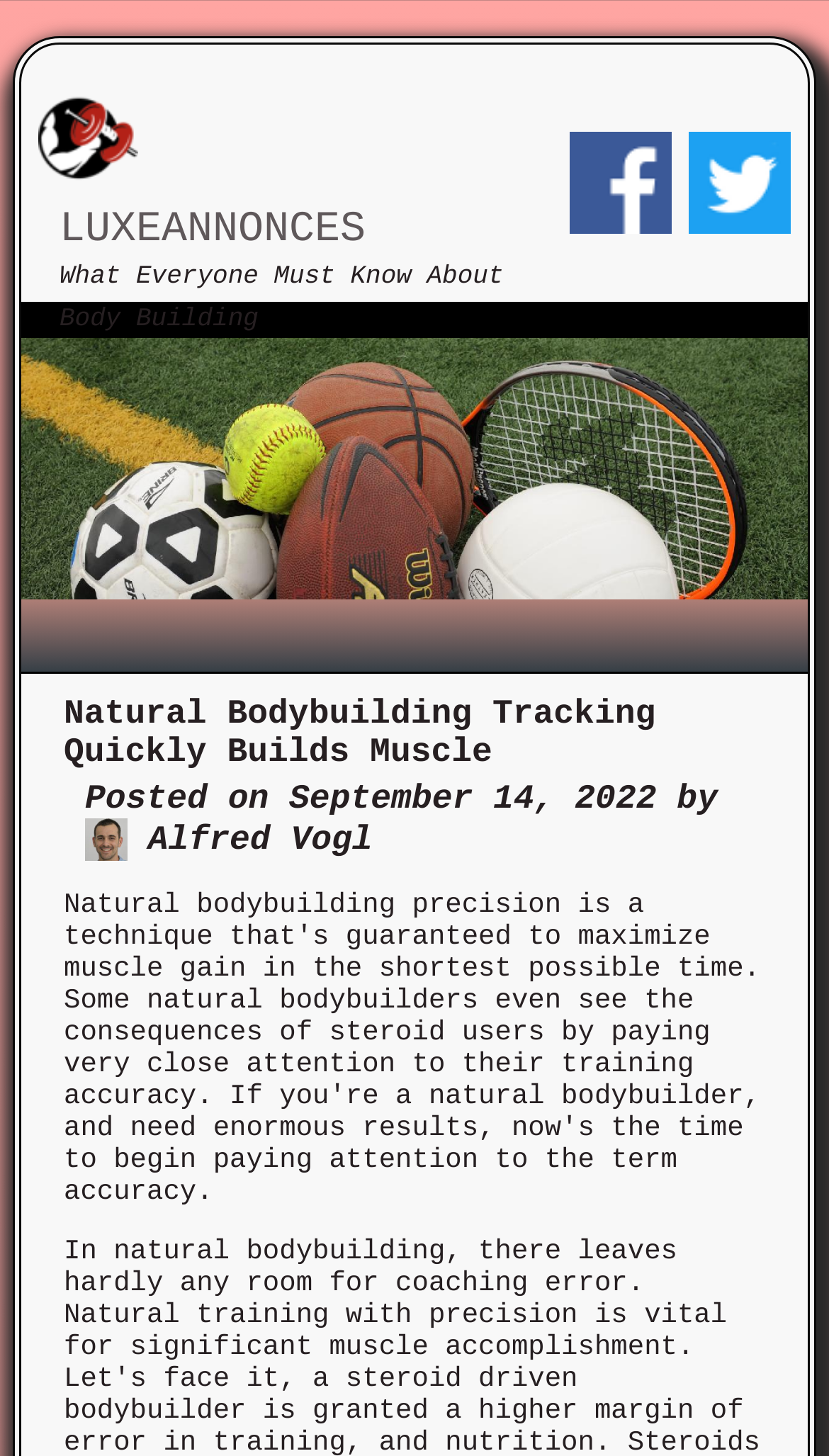How many images are there on the webpage?
Utilize the information in the image to give a detailed answer to the question.

I can see that there are four images on the webpage. One is labeled 'luxeannonces.com' and is located at the top, another is labeled 'Facebook', another is labeled 'Twitter', and the last one is labeled 'Alfred Vogl'. Therefore, I can conclude that there are four images on the webpage.